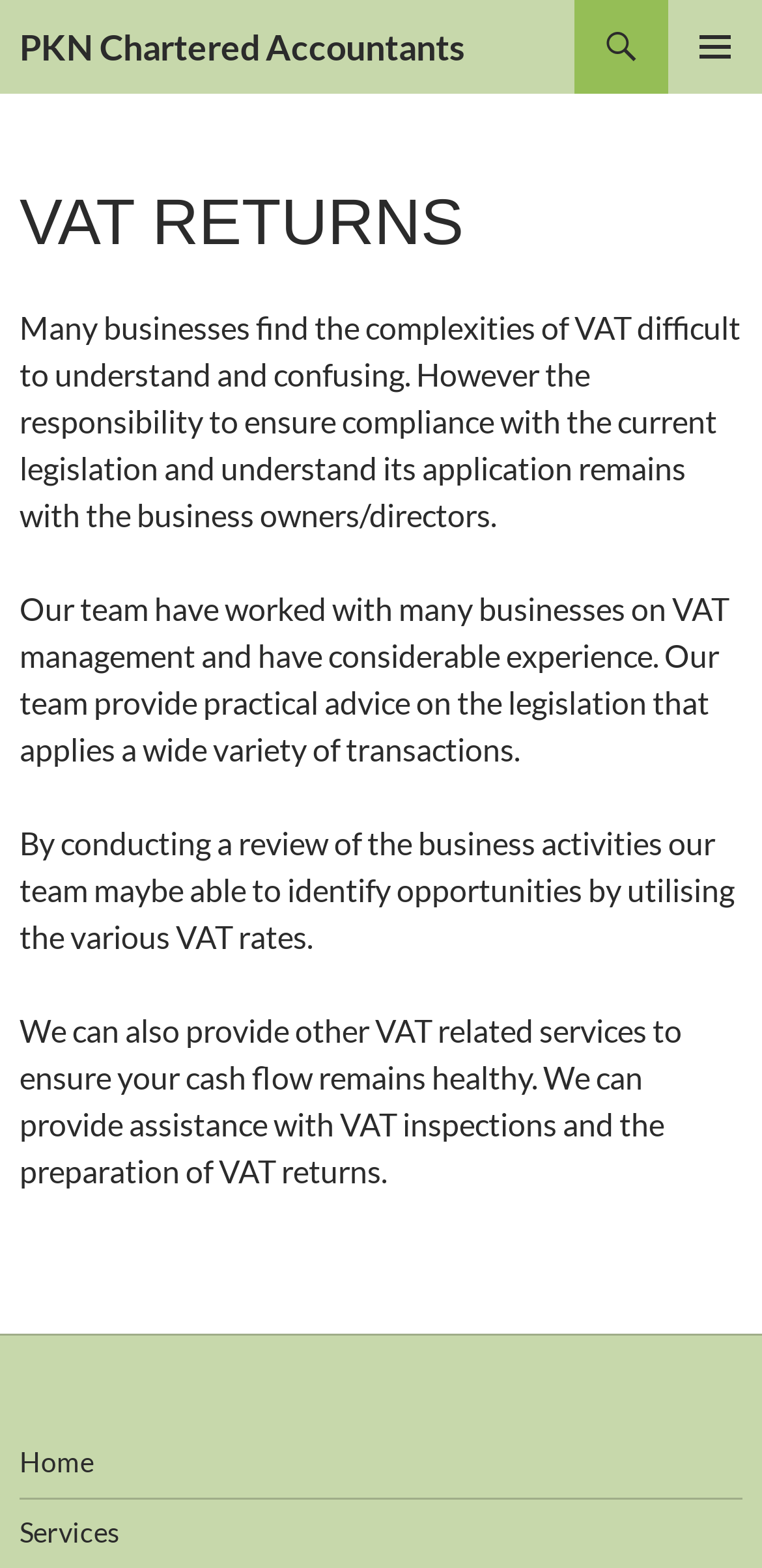Describe every aspect of the webpage comprehensively.

The webpage is about VAT returns and Making Tax Digital, with the title "VAT Returns | PKN Chartered Accountants" at the top. Below the title, there is a primary menu button on the right side, and a "SKIP TO CONTENT" link on the left side. 

The main content area is divided into an article section, which takes up most of the page. At the top of the article section, there is a heading "VAT RETURNS". 

Below the heading, there are four paragraphs of text. The first paragraph explains that many businesses find VAT complexities difficult to understand and confusing, but it is the business owners' responsibility to ensure compliance. The second paragraph describes the team's experience in VAT management and their ability to provide practical advice. The third paragraph mentions that the team can identify opportunities by utilizing various VAT rates. The fourth paragraph lists the VAT-related services provided, including assistance with VAT inspections and preparation of VAT returns.

At the bottom of the article section, there are two links, "Home" and "Services", aligned to the left.